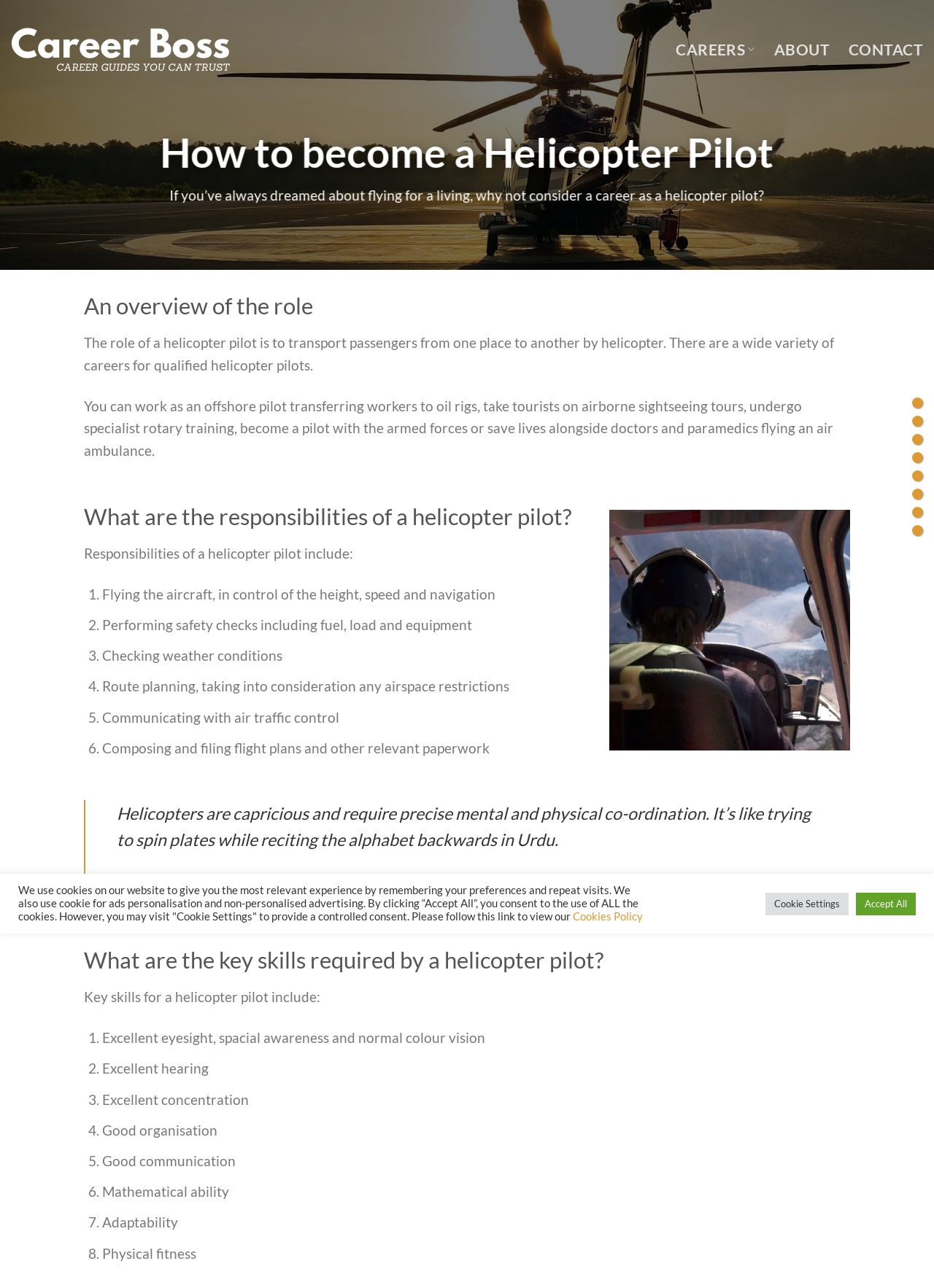Please determine the bounding box coordinates of the clickable area required to carry out the following instruction: "Read the quote by Patrick Muirhead". The coordinates must be four float numbers between 0 and 1, represented as [left, top, right, bottom].

[0.125, 0.623, 0.868, 0.66]